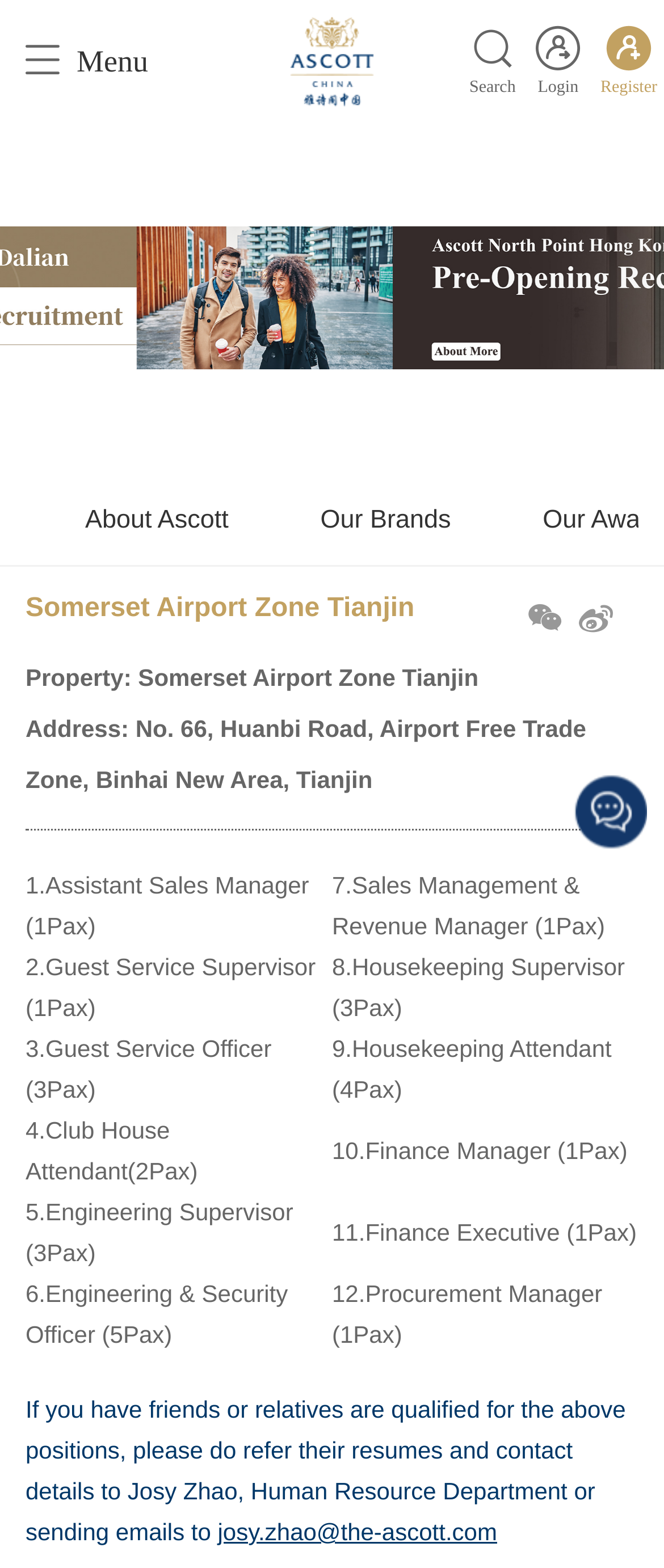Pinpoint the bounding box coordinates of the element that must be clicked to accomplish the following instruction: "Login". The coordinates should be in the format of four float numbers between 0 and 1, i.e., [left, top, right, bottom].

[0.797, 0.014, 0.884, 0.062]